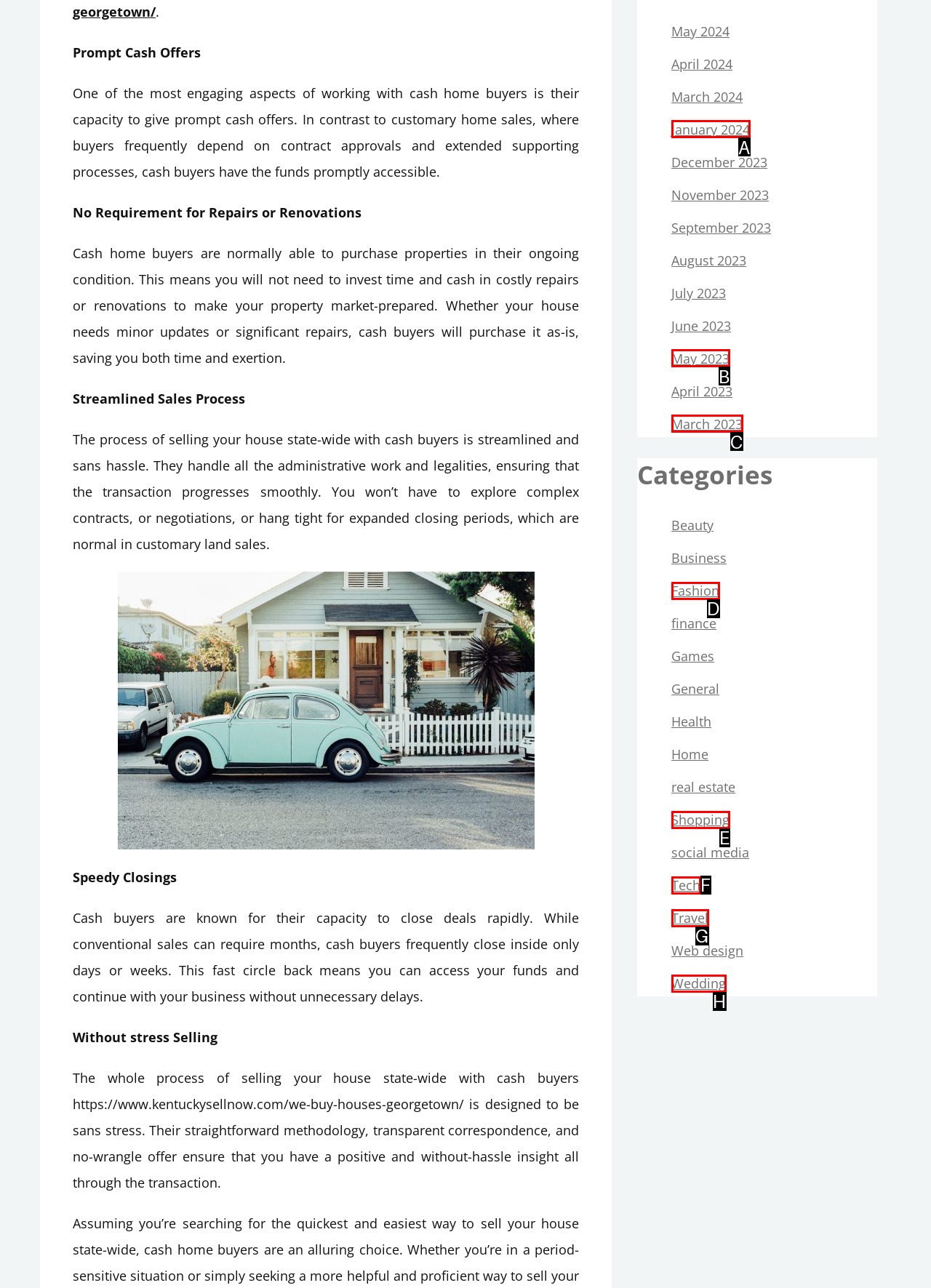Choose the HTML element that best fits the description: Shopping. Answer with the option's letter directly.

E